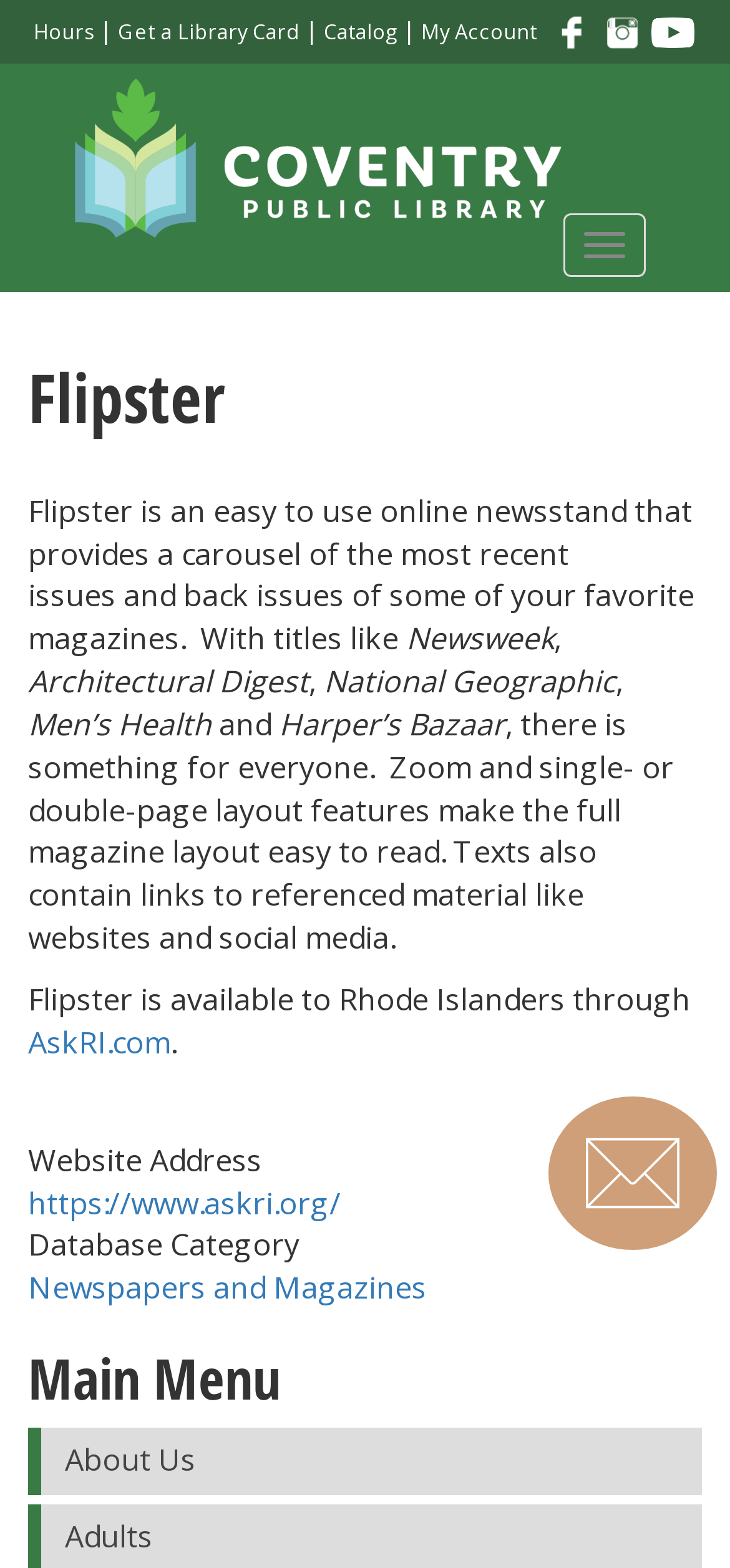Determine the bounding box coordinates for the HTML element described here: "Get a Library Card".

[0.162, 0.011, 0.41, 0.029]